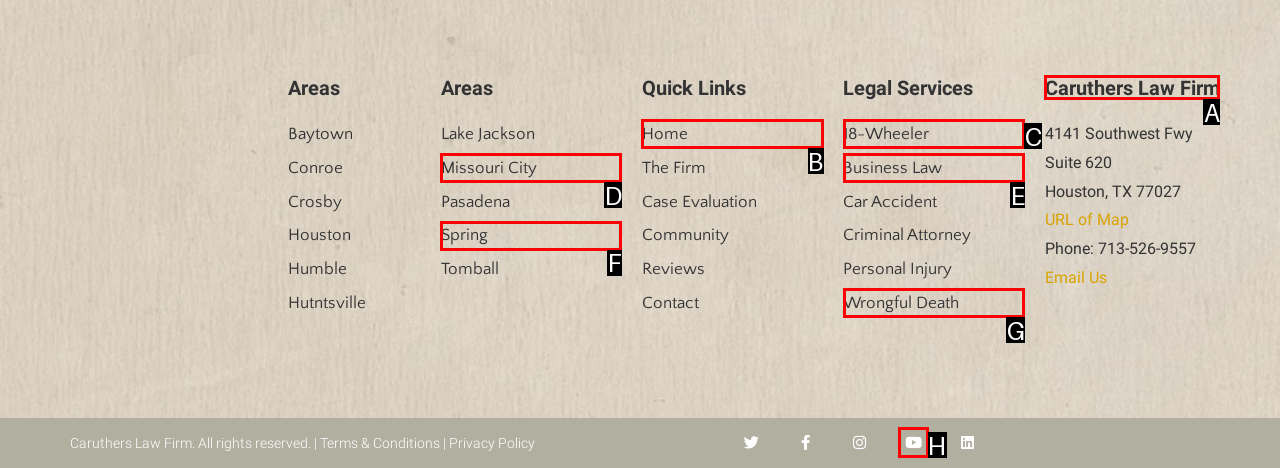Identify the letter of the UI element needed to carry out the task: Visit the Home page
Reply with the letter of the chosen option.

B